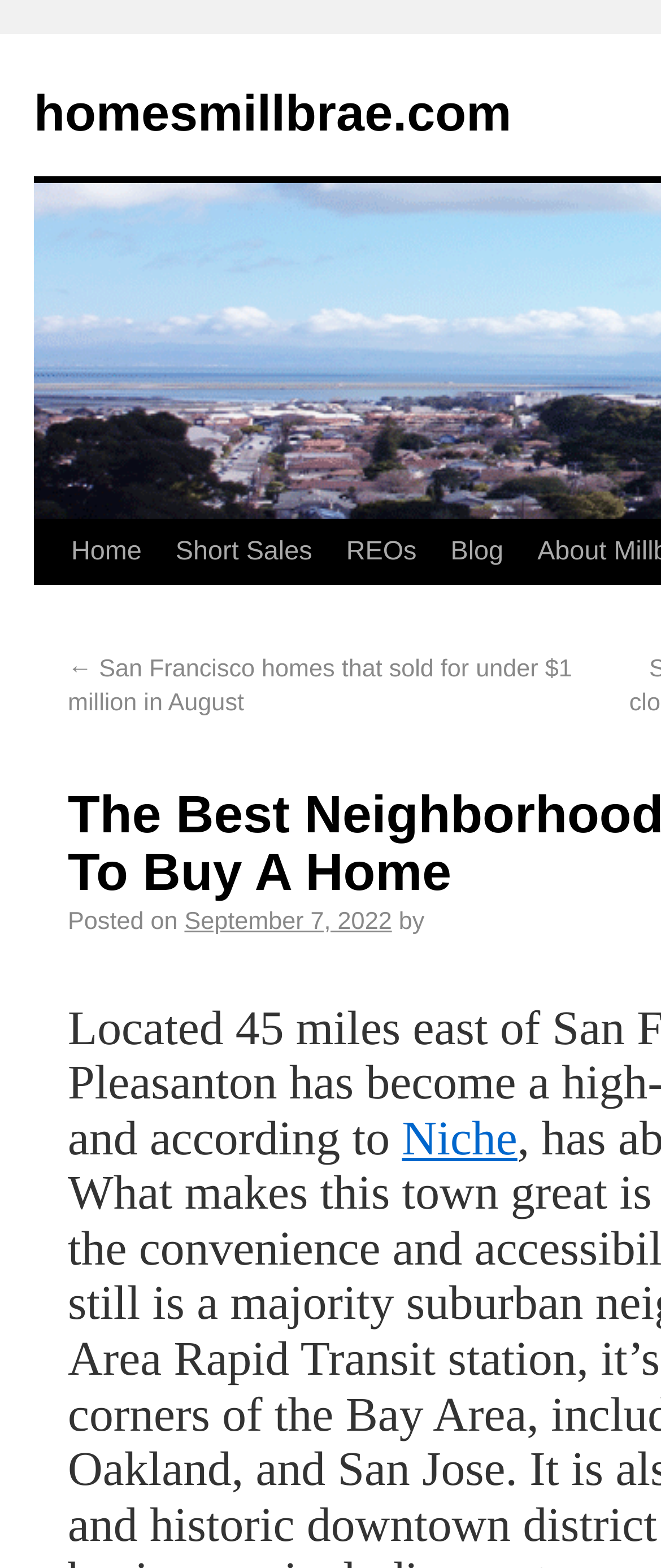What is the topic of the latest article?
Offer a detailed and exhaustive answer to the question.

I looked at the link element with the text '← San Francisco homes that sold for under $1 million in August' and inferred that the topic of the latest article is related to San Francisco homes.